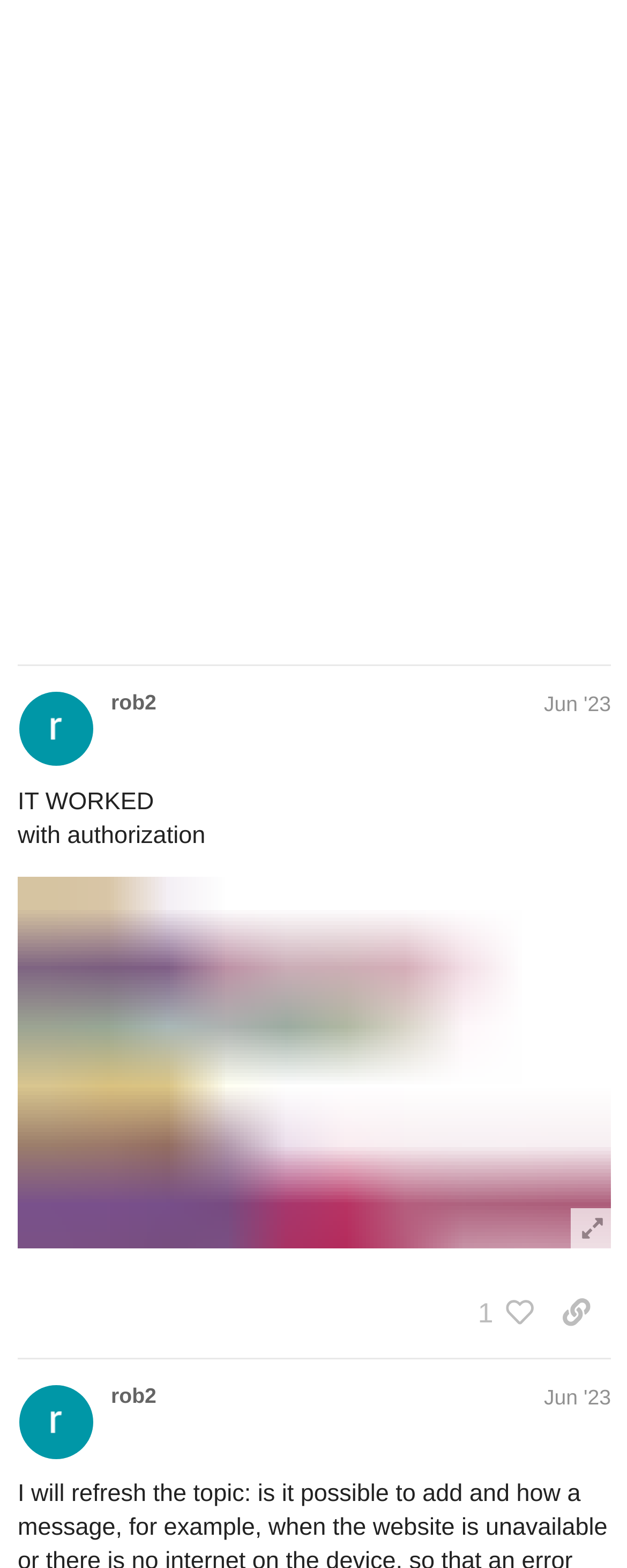What is the content of the first post?
Using the image, give a concise answer in the form of a single word or short phrase.

IT WORKED with authorization